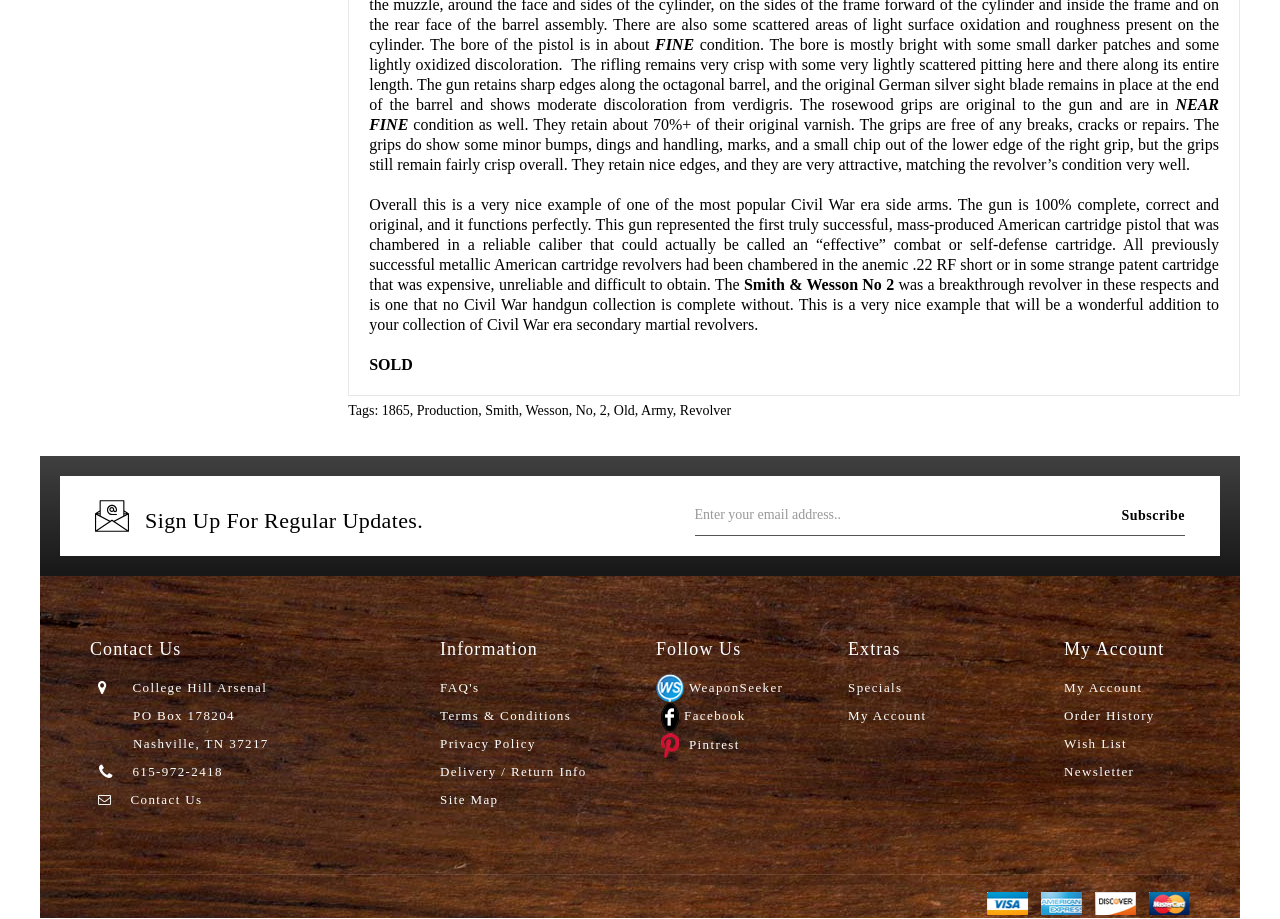Identify the bounding box coordinates of the specific part of the webpage to click to complete this instruction: "View FAQs".

[0.344, 0.739, 0.375, 0.756]